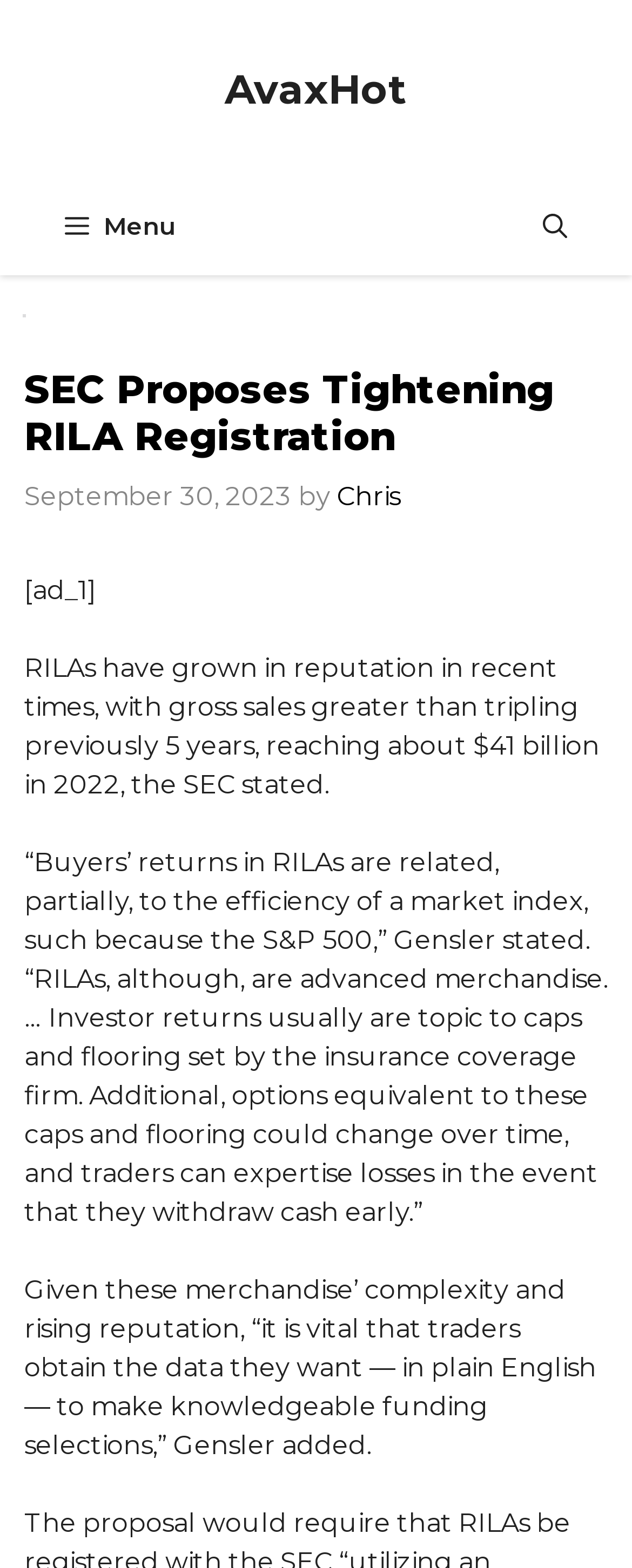What is the main title displayed on this webpage?

SEC Proposes Tightening RILA Registration